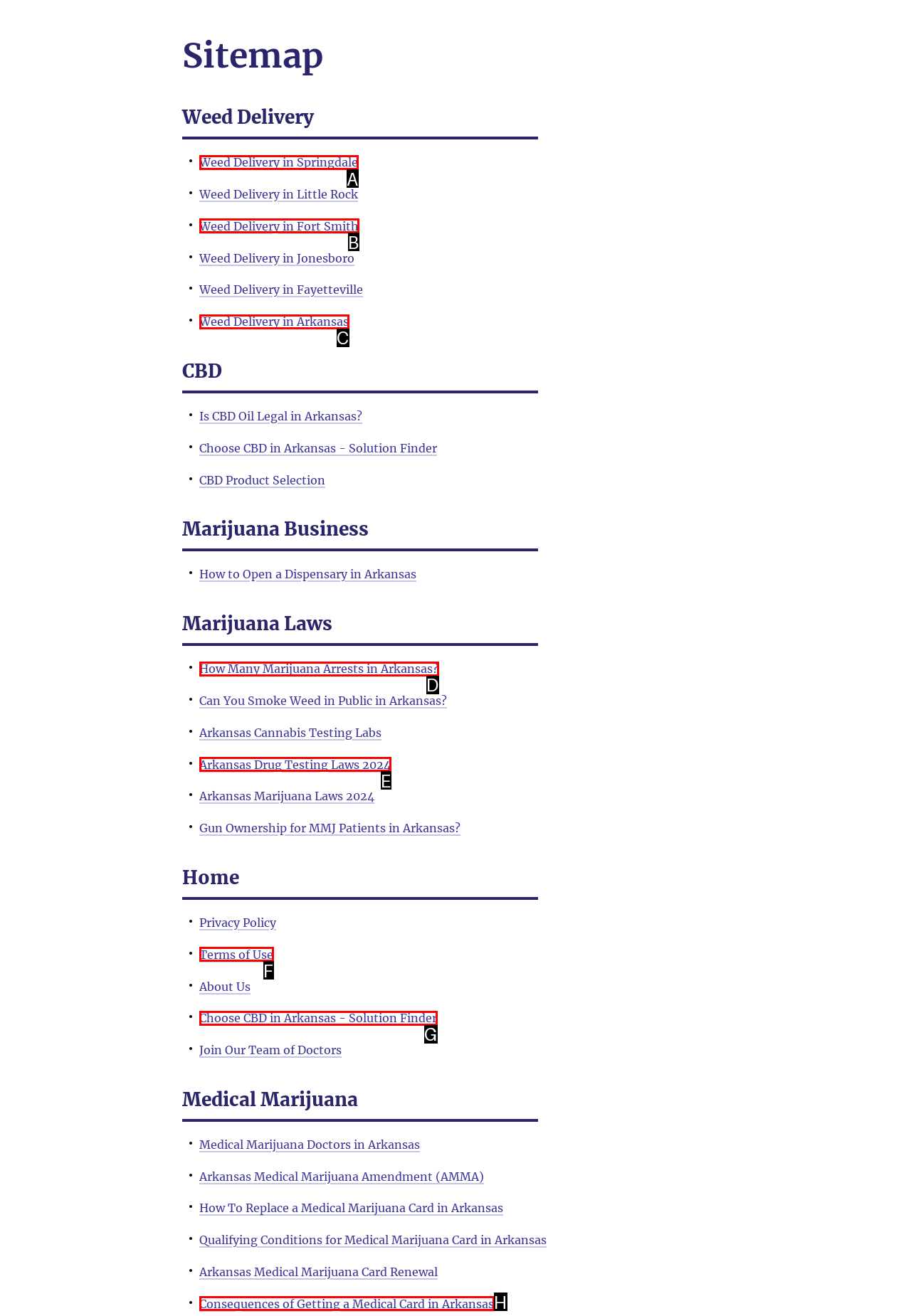Select the UI element that should be clicked to execute the following task: View Weed Delivery in Springdale
Provide the letter of the correct choice from the given options.

A